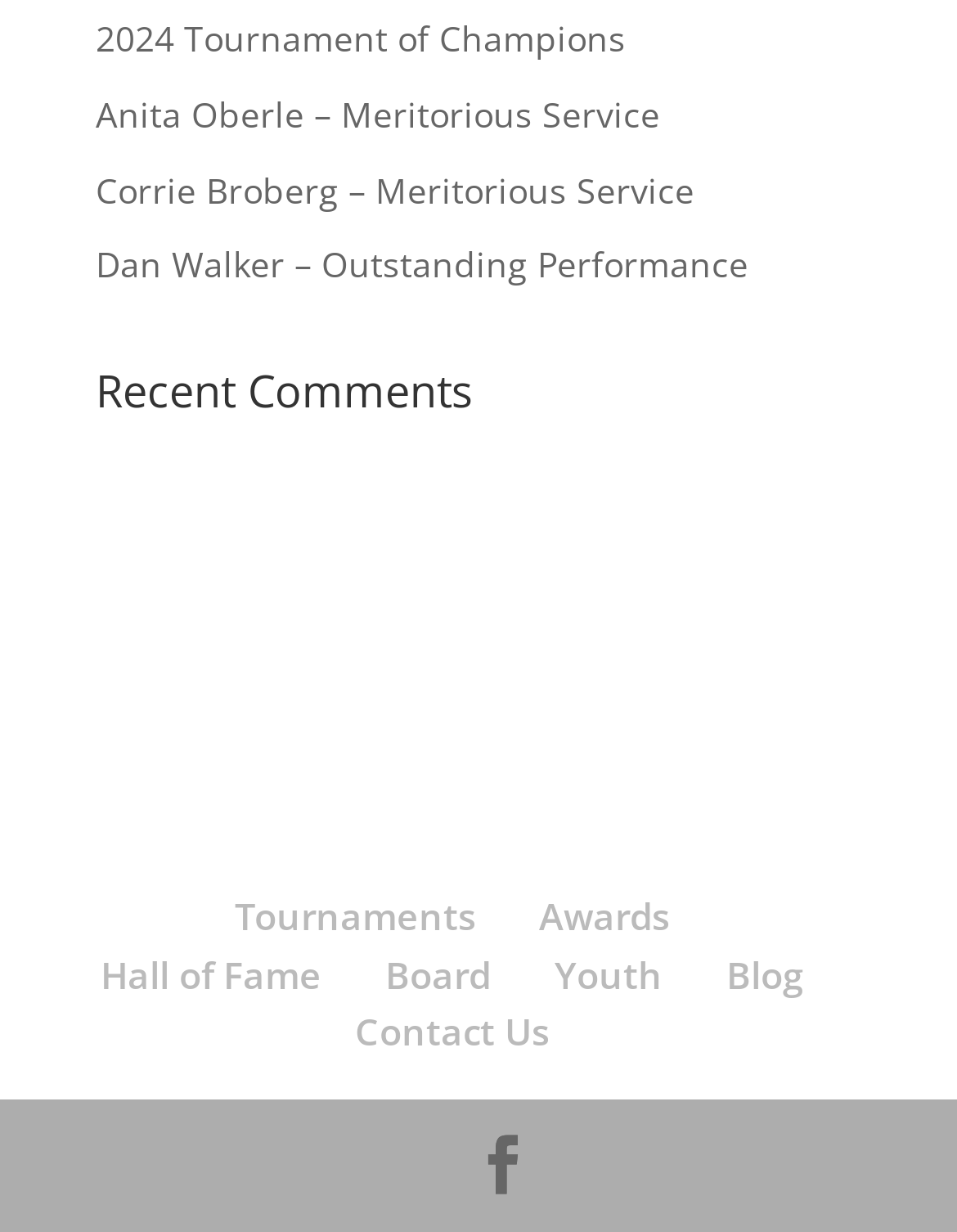Provide a brief response to the question below using a single word or phrase: 
What is the position of the 'Contact Us' link?

Below 'Recent Comments'